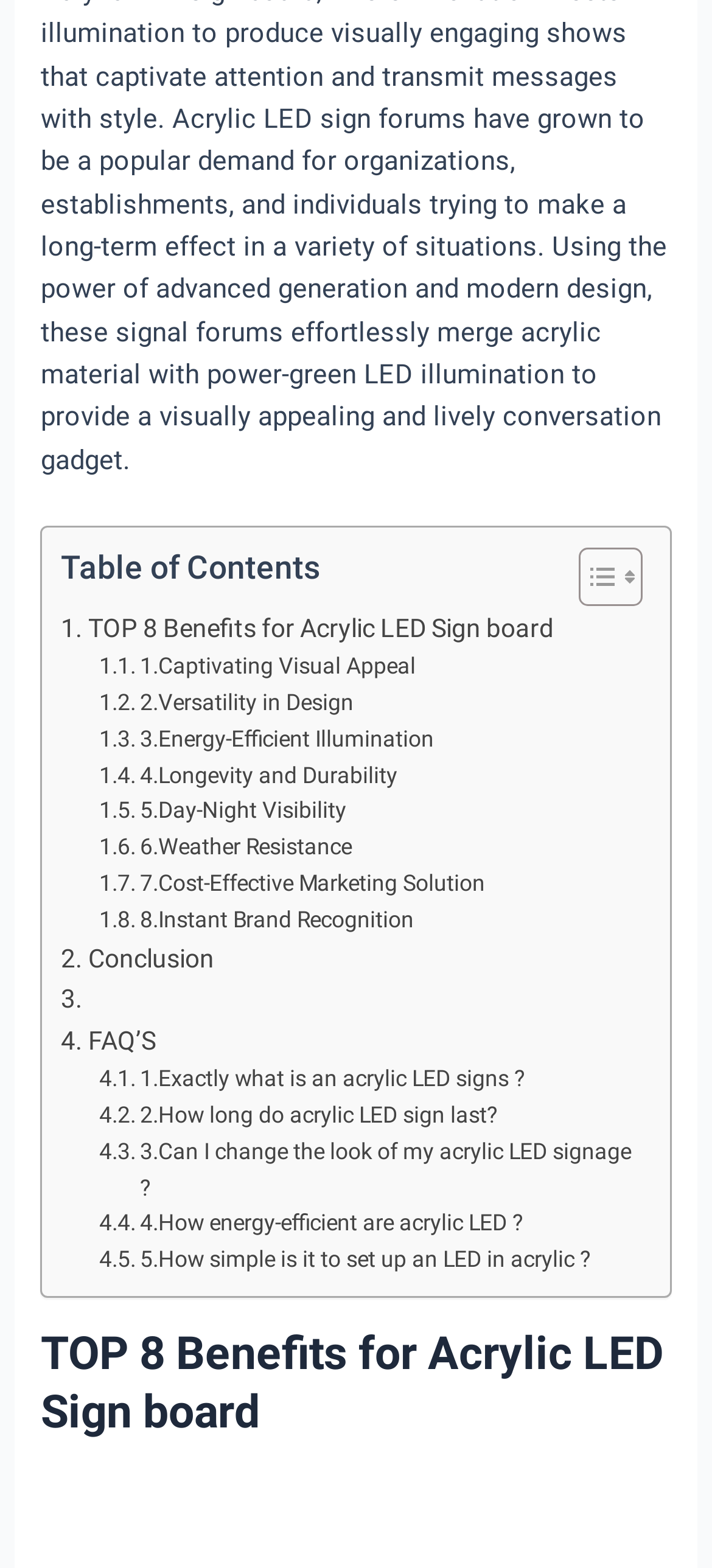Identify the bounding box for the UI element specified in this description: "WEEKLY THOUGHTS". The coordinates must be four float numbers between 0 and 1, formatted as [left, top, right, bottom].

None